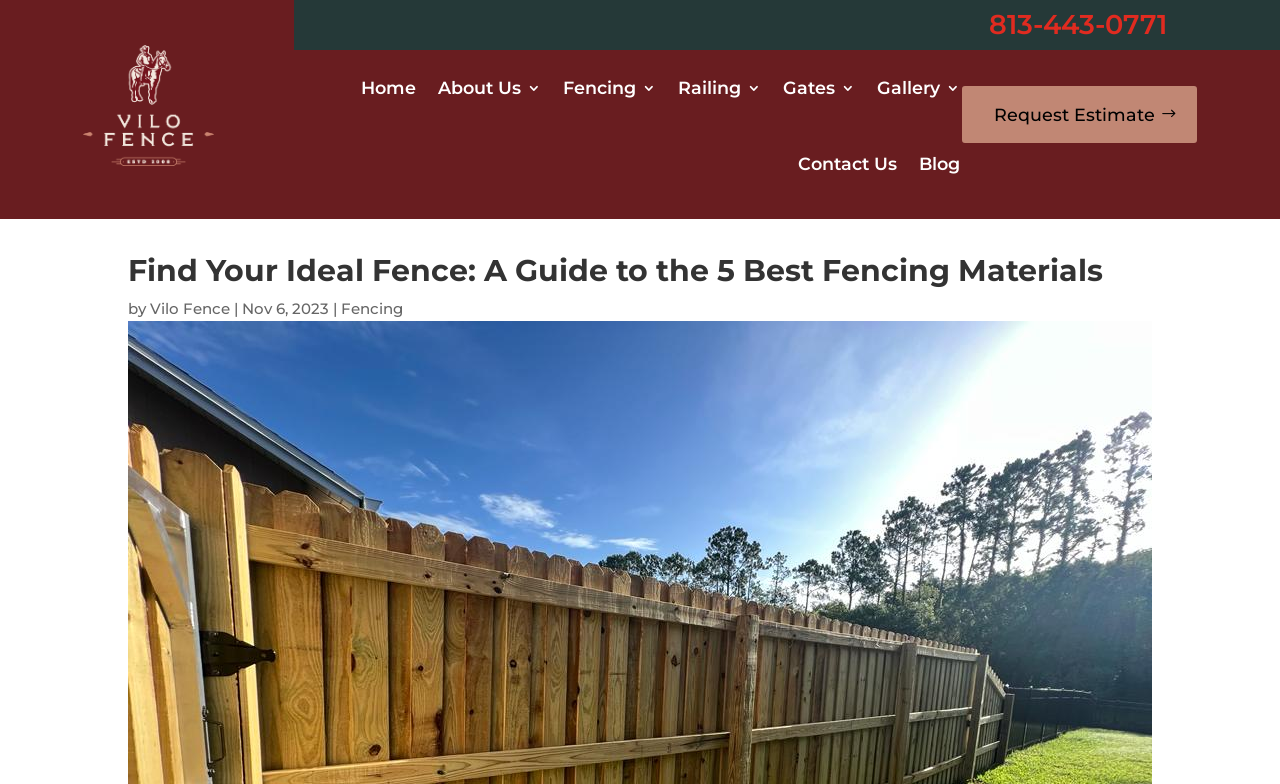What is the phone number on the webpage?
From the details in the image, provide a complete and detailed answer to the question.

The phone number can be found on the top of the webpage, it's a link element with the text '813-443-0771'.